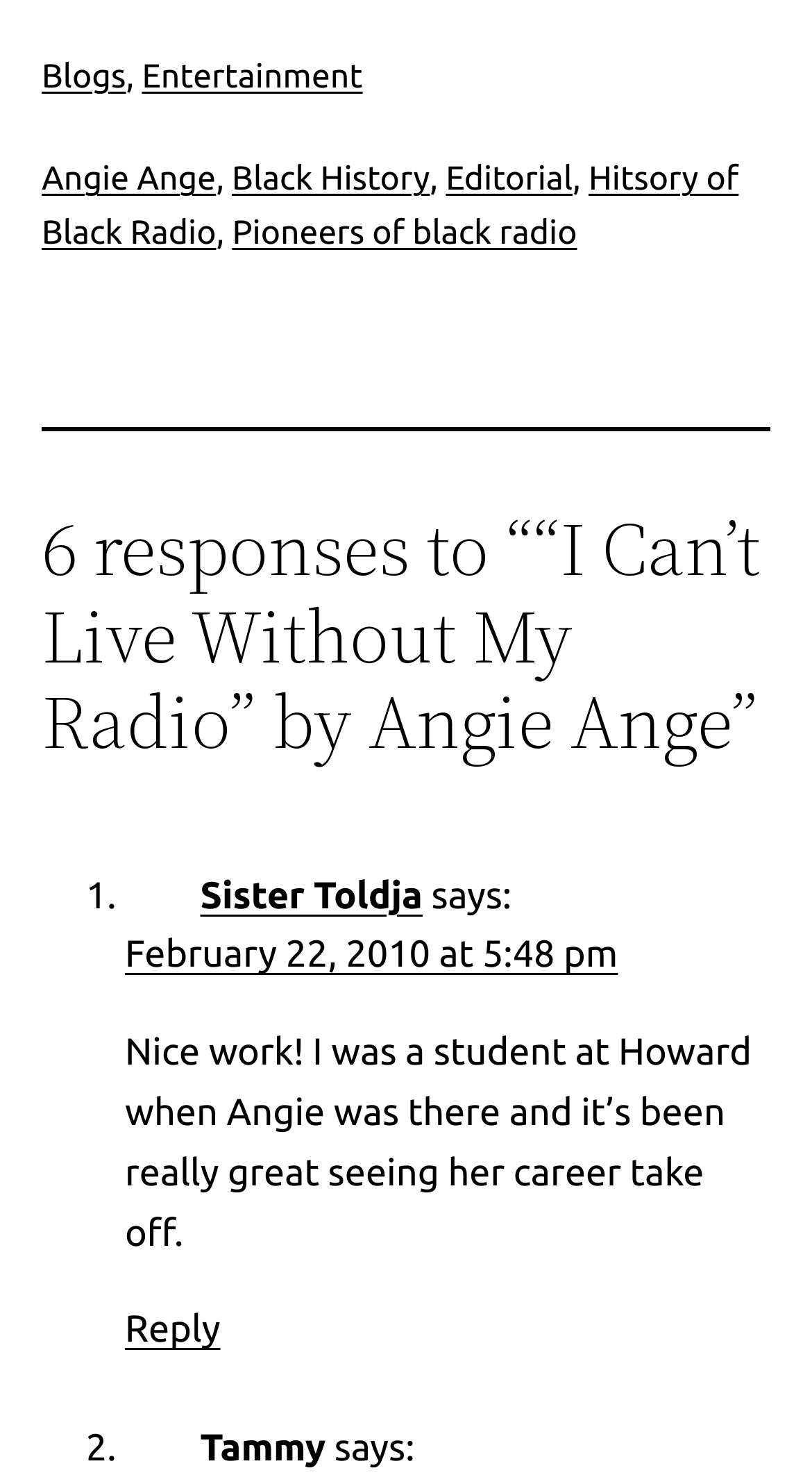Determine the bounding box for the described HTML element: "Sister Toldja". Ensure the coordinates are four float numbers between 0 and 1 in the format [left, top, right, bottom].

[0.247, 0.593, 0.52, 0.621]